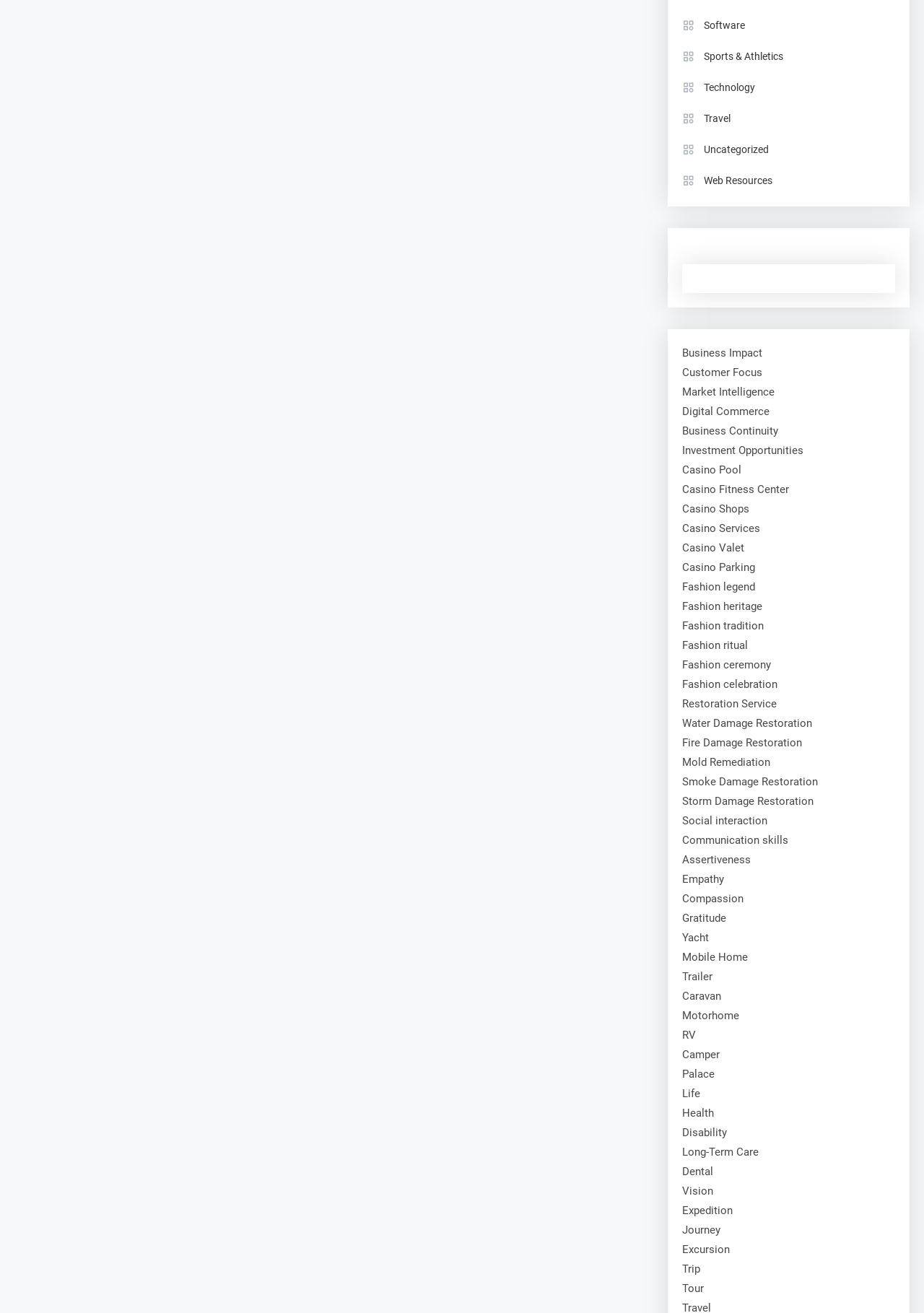Identify the bounding box coordinates of the region that should be clicked to execute the following instruction: "Discover Fashion legend".

[0.738, 0.442, 0.817, 0.452]